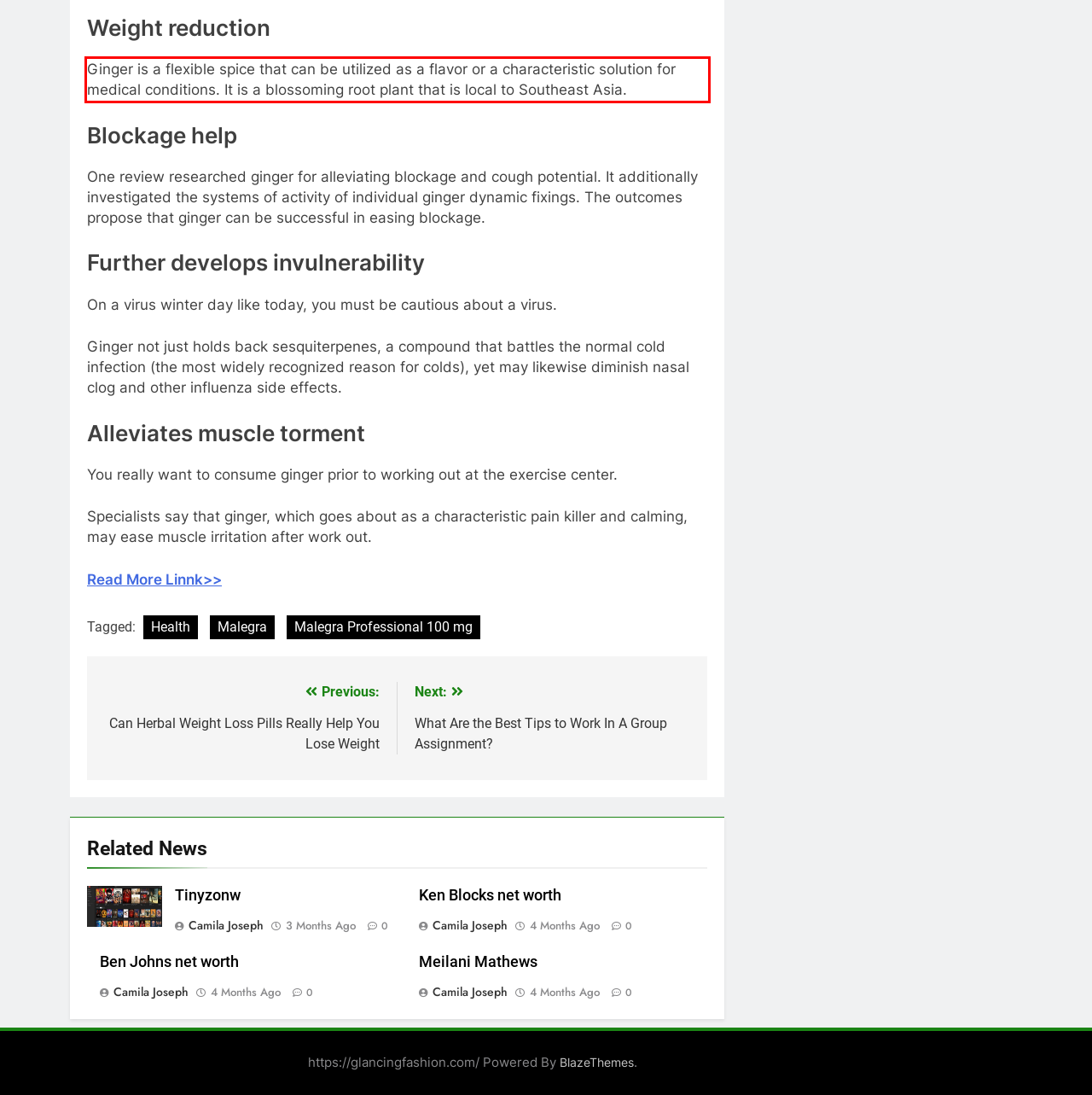Given a webpage screenshot, locate the red bounding box and extract the text content found inside it.

Ginger is a flexible spice that can be utilized as a flavor or a characteristic solution for medical conditions. It is a blossoming root plant that is local to Southeast Asia.